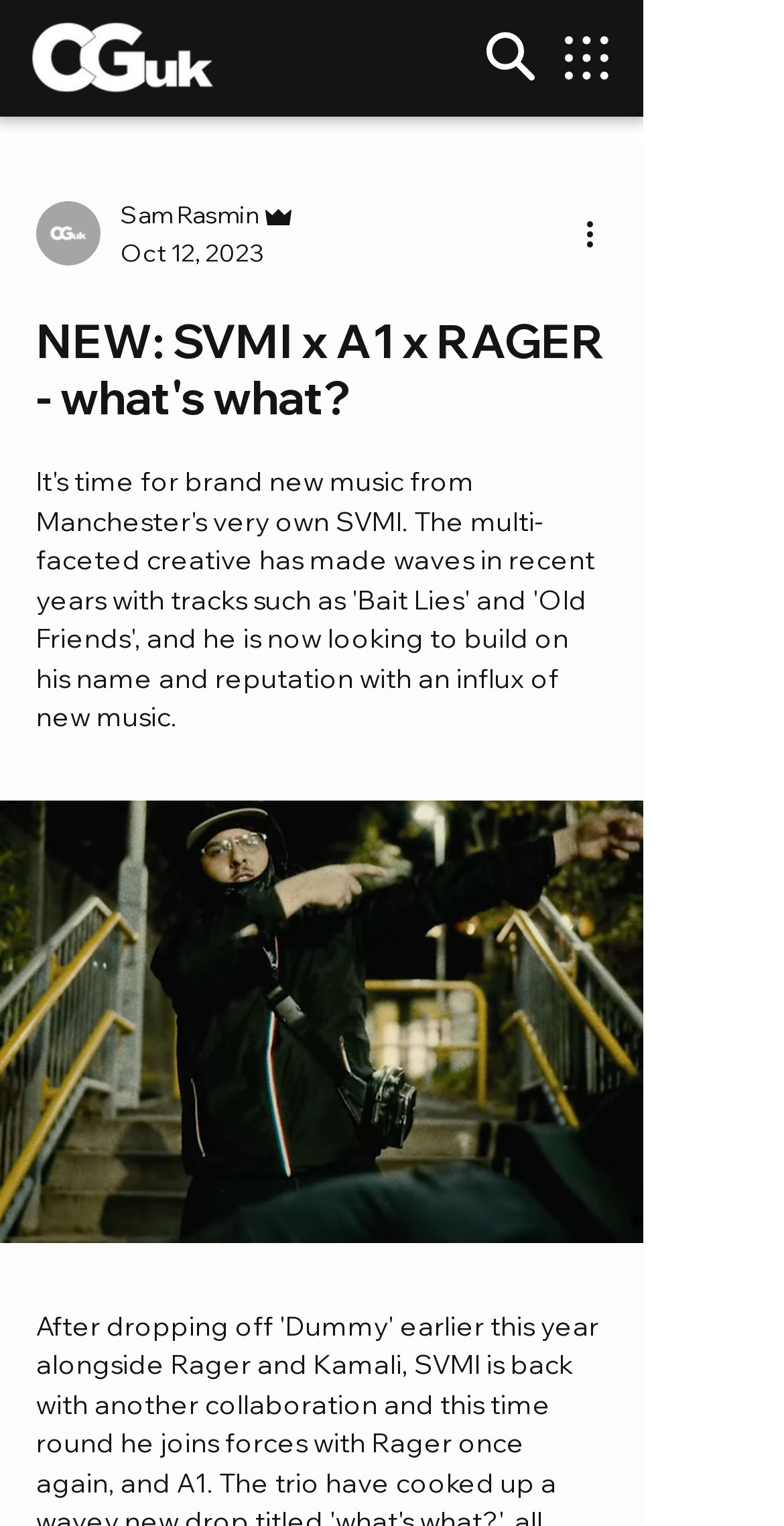Reply to the question below using a single word or brief phrase:
What is the date of the article?

Oct 12, 2023